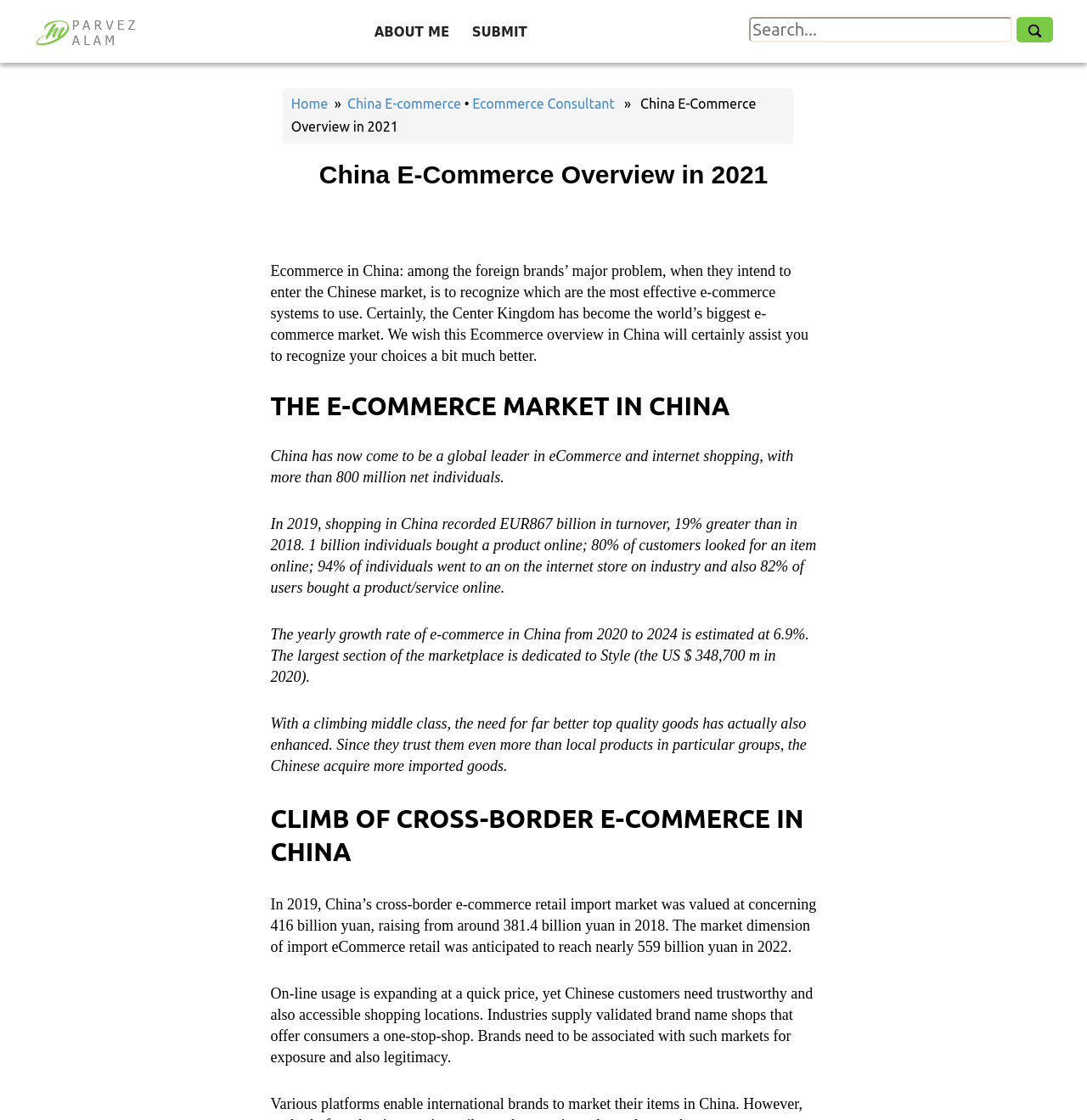Please find the bounding box coordinates of the element that must be clicked to perform the given instruction: "Go to About page". The coordinates should be four float numbers from 0 to 1, i.e., [left, top, right, bottom].

None